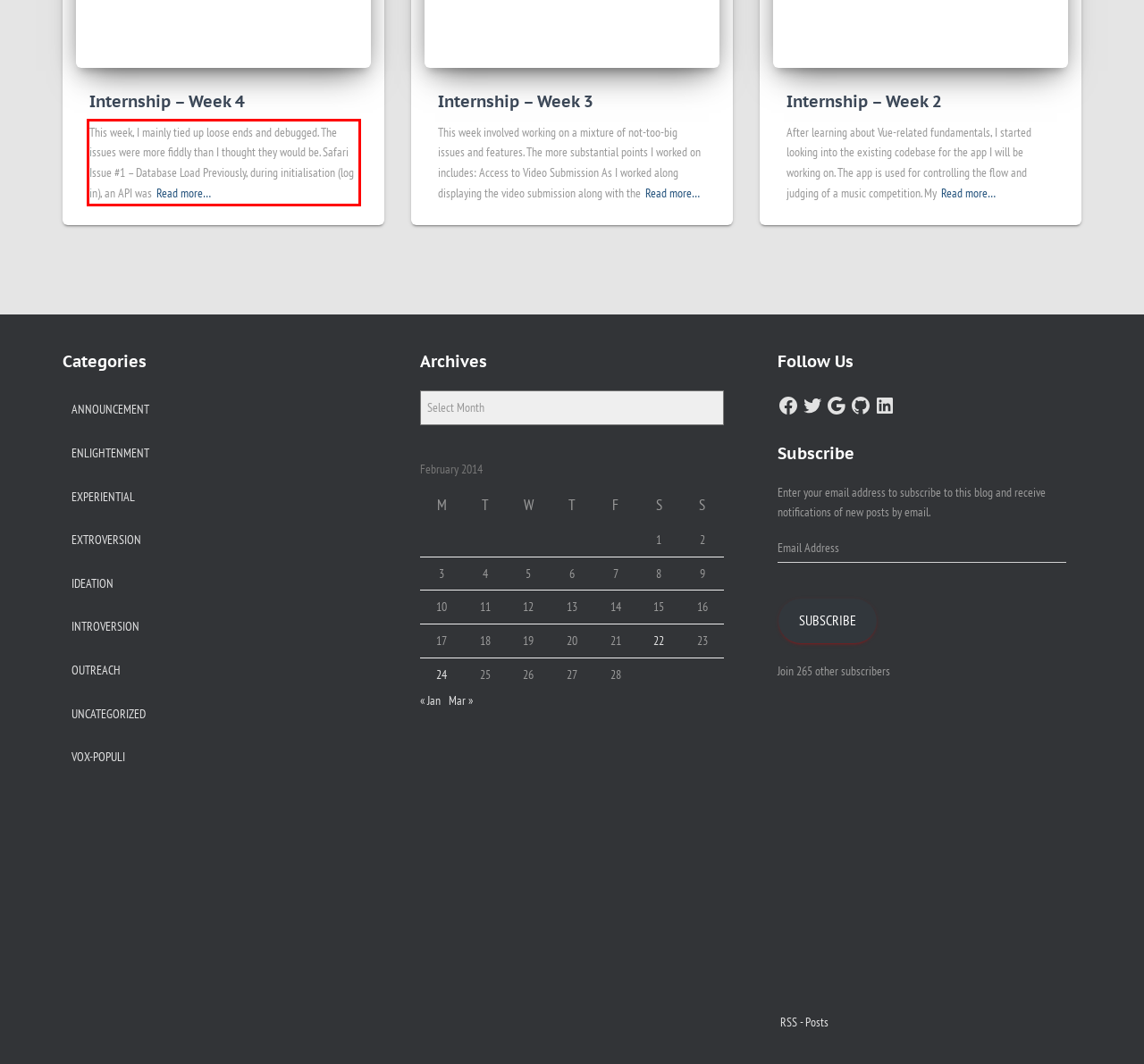Please look at the screenshot provided and find the red bounding box. Extract the text content contained within this bounding box.

This week, I mainly tied up loose ends and debugged. The issues were more fiddly than I thought they would be. Safari Issue #1 – Database Load Previously, during initialisation (log in), an API wasRead more…